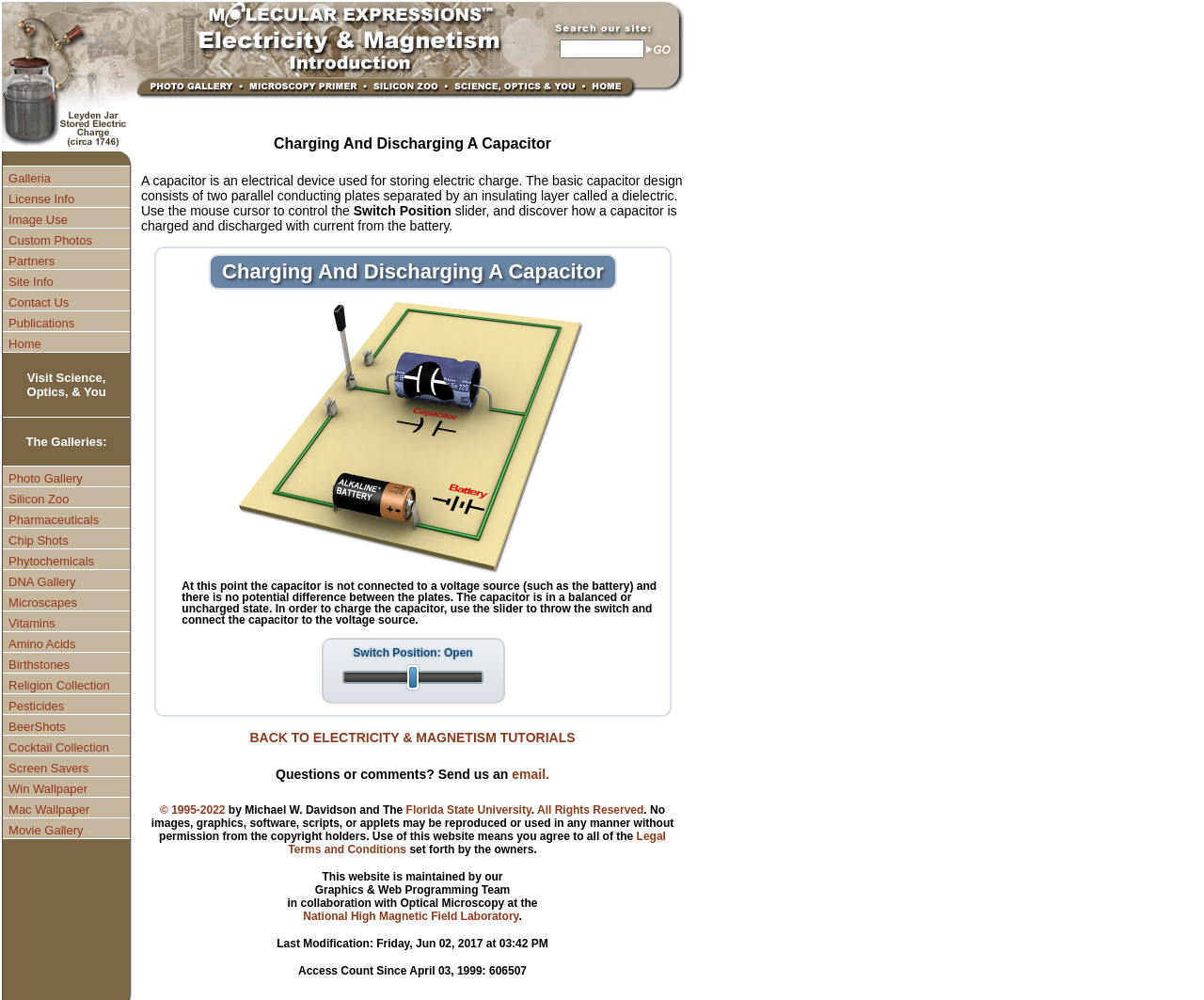Construct a comprehensive caption that outlines the webpage's structure and content.

This webpage is an interactive Java tutorial that explores how a capacitor works. At the top, there is a navigation bar with three links, each accompanied by an image. Below the navigation bar, there is a table with three columns. The first column contains a link with an image, the second column has another link with an image, and the third column has a table with two rows. The first row of the table has a link with an image, and the second row has an image and a textbox.

On the left side of the page, there is a vertical menu with several links, each accompanied by an image. The menu is divided into sections, with each section having a heading and several links below it. The sections include "Galleria", "License Info", "Image Use", "Custom Photos", and others. Each link in the menu has a corresponding image.

The rest of the page is occupied by a large table that displays various images and links related to the capacitor tutorial. The table has multiple rows and columns, with each cell containing an image or a link. The images and links are arranged in a grid-like structure, making it easy to navigate and explore the different topics related to capacitors.